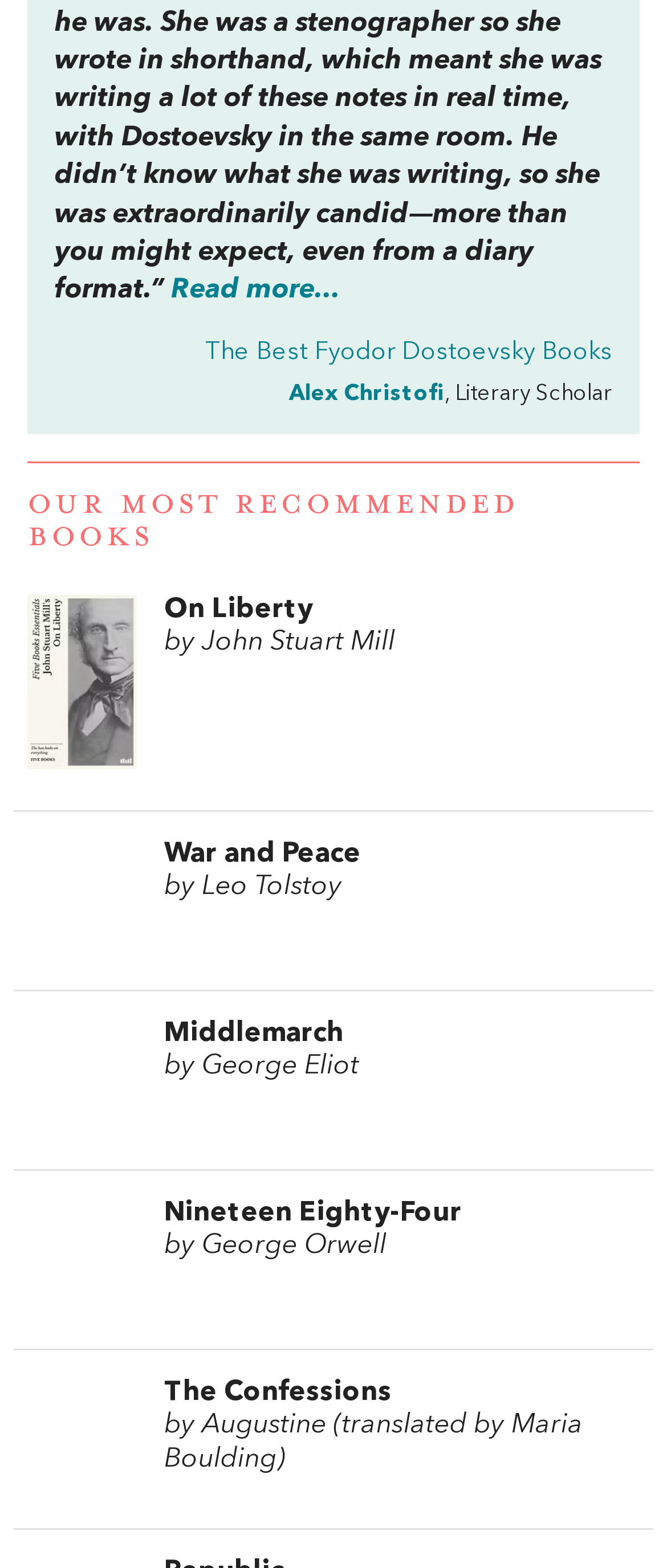Who wrote the book 'War and Peace'?
Can you provide an in-depth and detailed response to the question?

I found a link with the text 'War and Peace by Leo Tolstoy', which indicates that Leo Tolstoy is the author of the book 'War and Peace'.